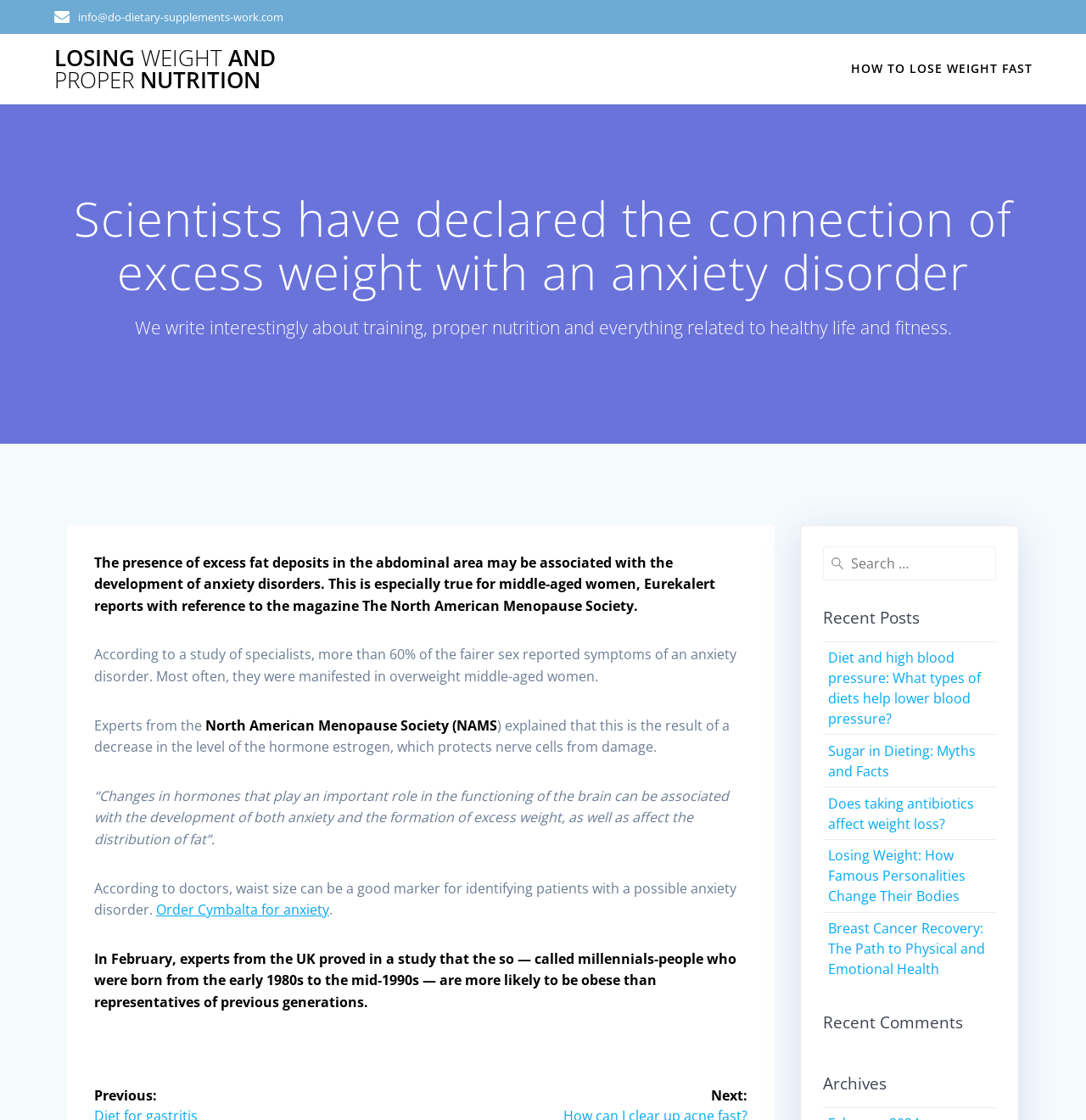Kindly determine the bounding box coordinates of the area that needs to be clicked to fulfill this instruction: "Read about losing weight and proper nutrition".

[0.05, 0.042, 0.304, 0.081]